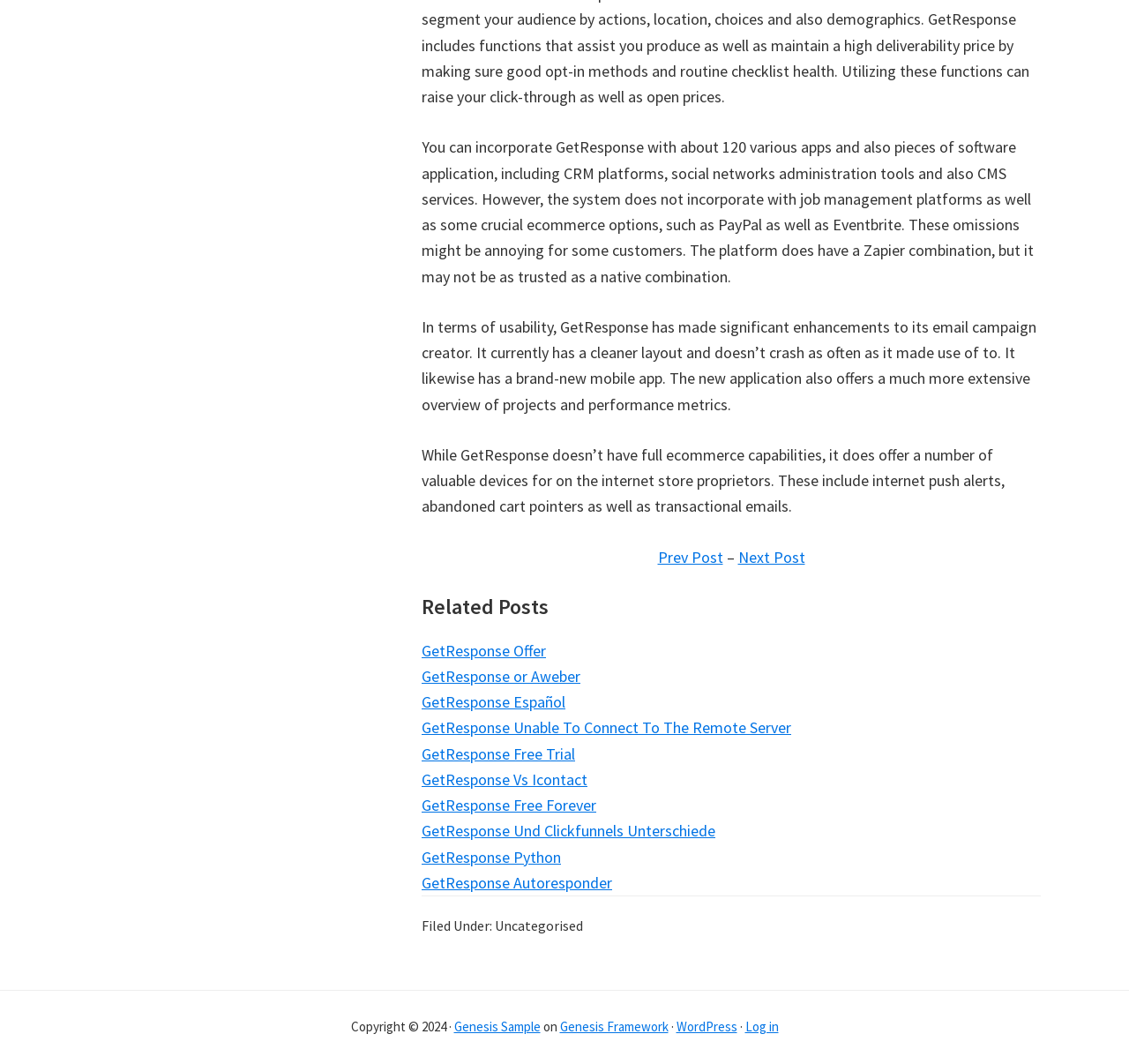Using floating point numbers between 0 and 1, provide the bounding box coordinates in the format (top-left x, top-left y, bottom-right x, bottom-right y). Locate the UI element described here: WordPress

[0.599, 0.957, 0.653, 0.973]